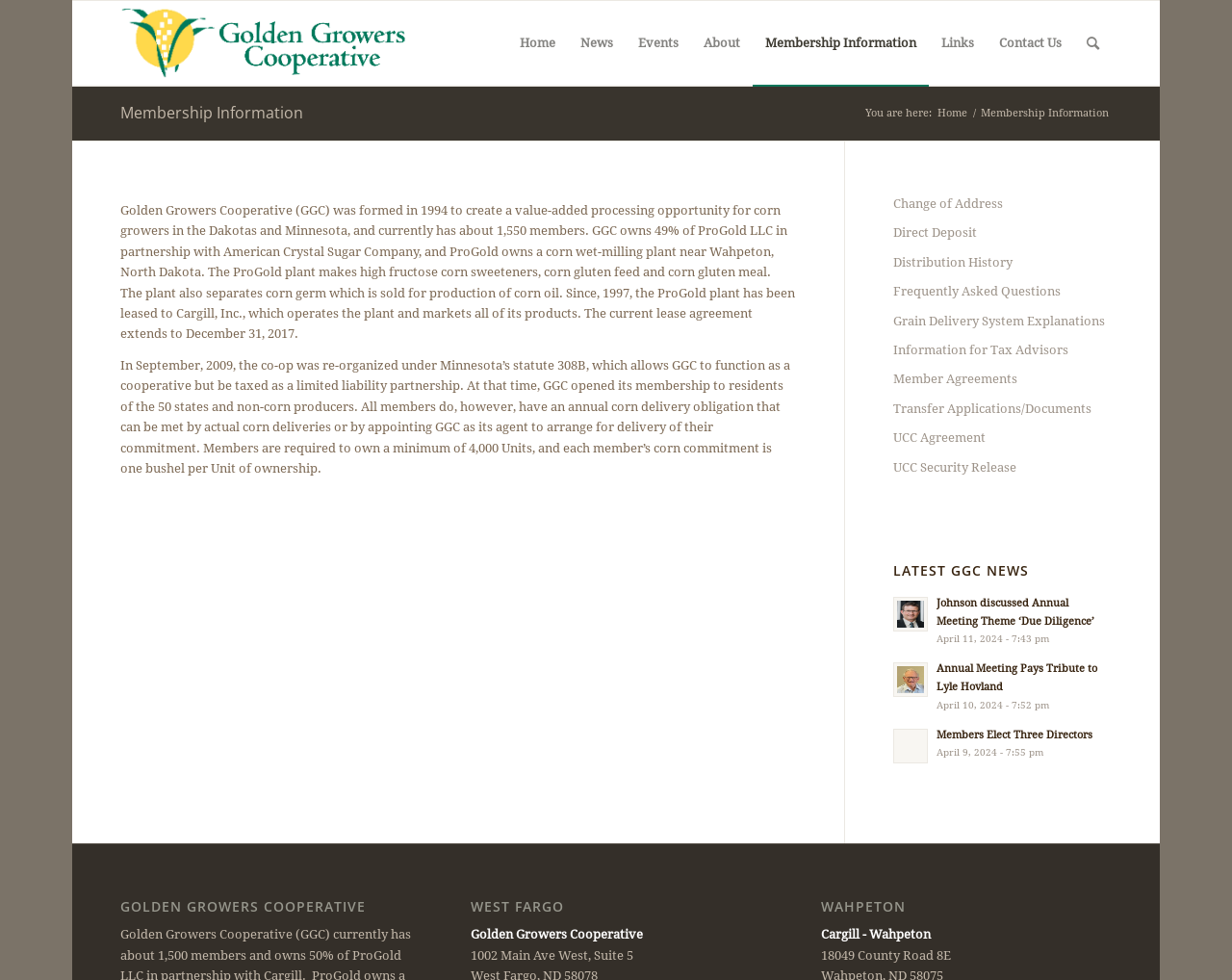Please locate the bounding box coordinates of the element that needs to be clicked to achieve the following instruction: "Click the 'Change of Address' link". The coordinates should be four float numbers between 0 and 1, i.e., [left, top, right, bottom].

[0.725, 0.193, 0.902, 0.223]